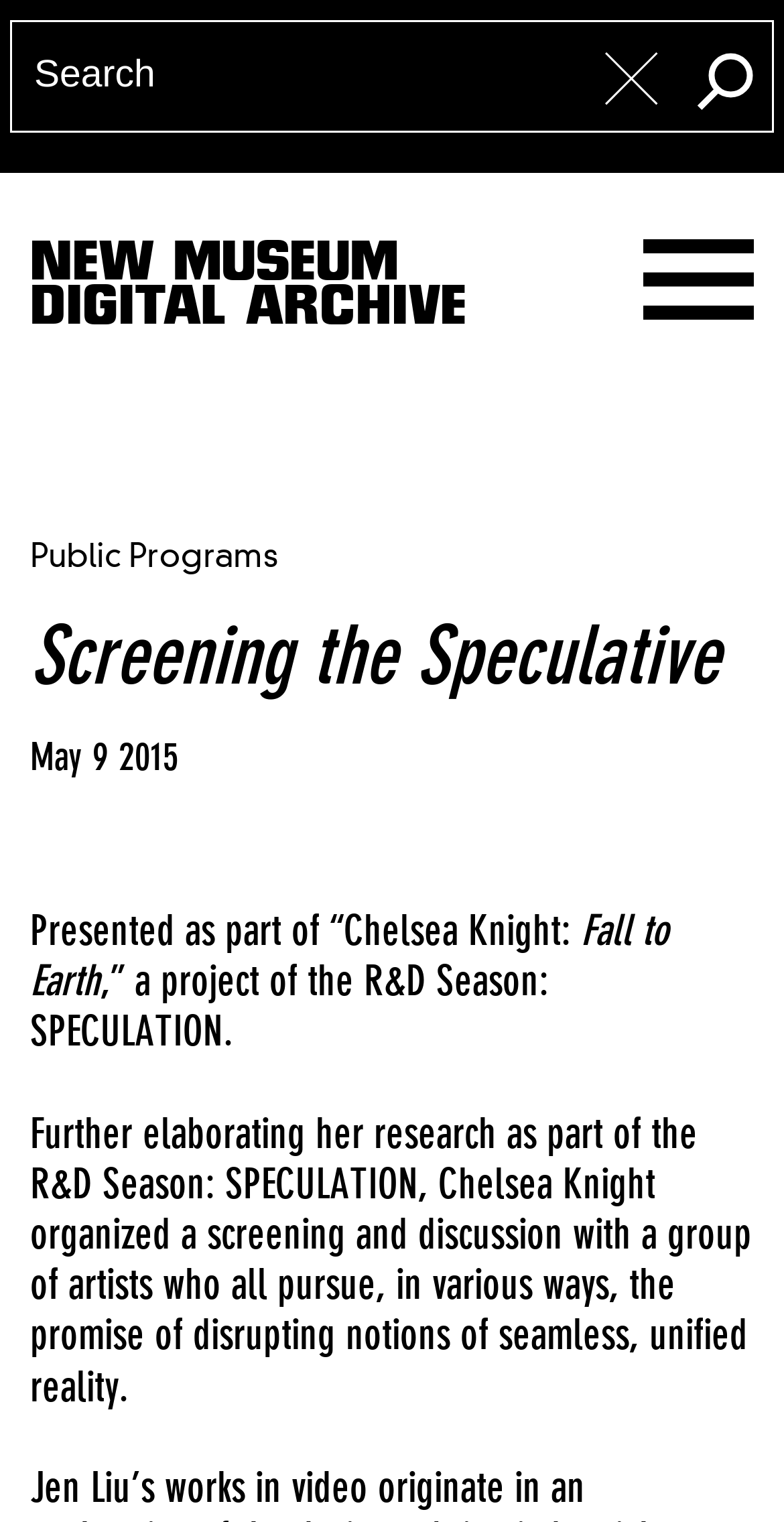What is the date of the event 'Screening the Speculative'?
Refer to the image and provide a detailed answer to the question.

I found the answer by looking at the text 'May 9 2015' which is next to the event title 'Screening the Speculative'.